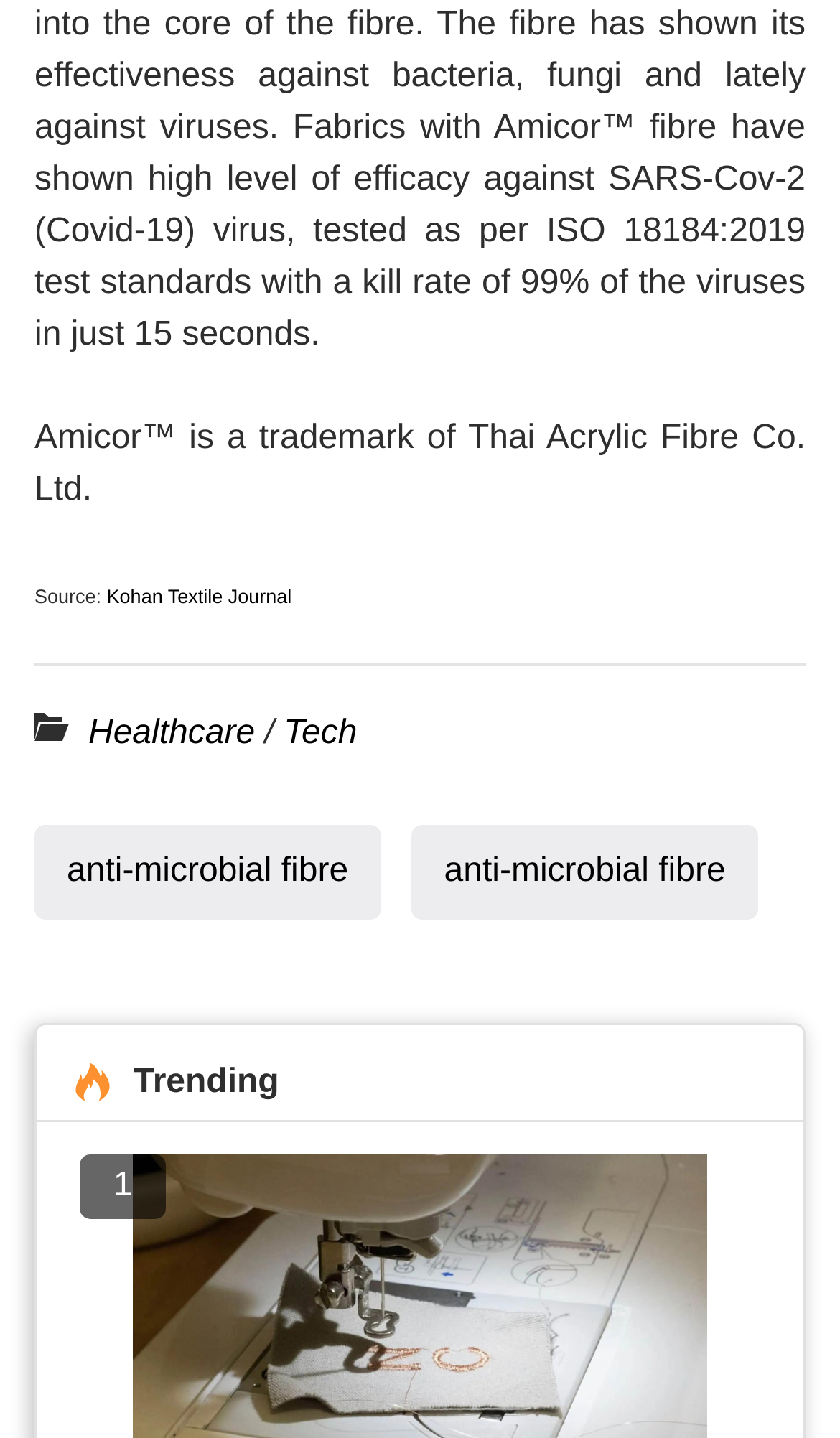Given the description "Kohan Textile Journal", provide the bounding box coordinates of the corresponding UI element.

[0.127, 0.4, 0.347, 0.426]